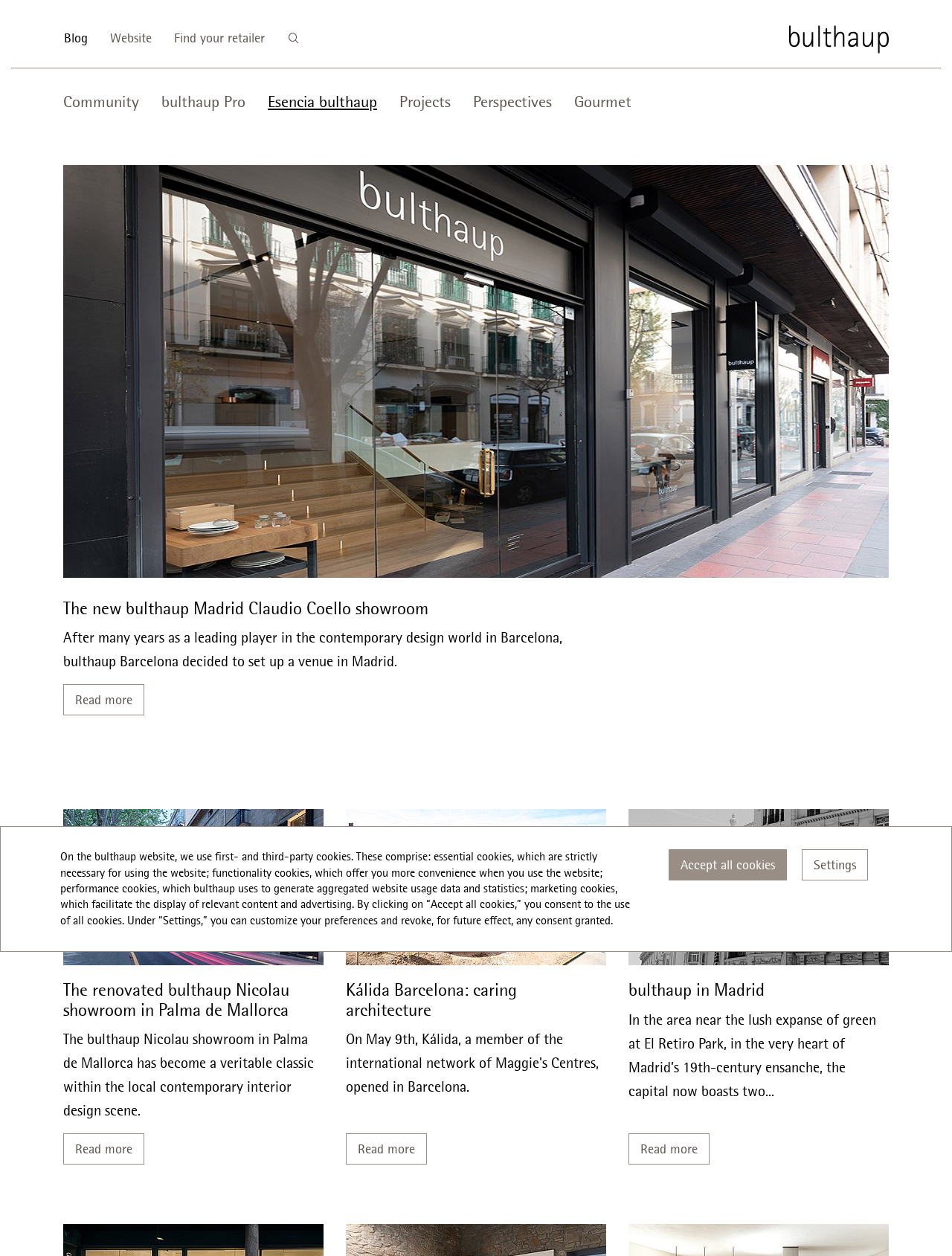Determine the bounding box coordinates (top-left x, top-left y, bottom-right x, bottom-right y) of the UI element described in the following text: Read more

[0.363, 0.902, 0.448, 0.927]